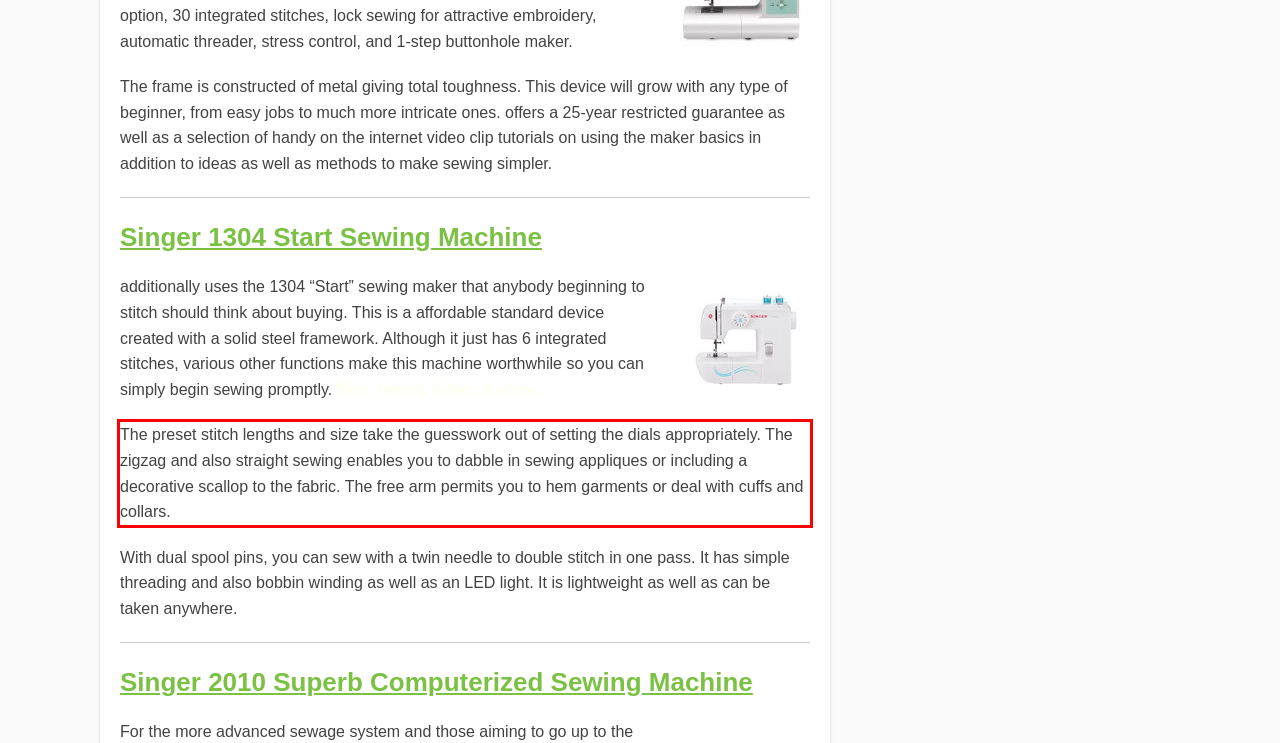You are provided with a screenshot of a webpage containing a red bounding box. Please extract the text enclosed by this red bounding box.

The preset stitch lengths and size take the guesswork out of setting the dials appropriately. The zigzag and also straight sewing enables you to dabble in sewing appliques or including a decorative scallop to the fabric. The free arm permits you to hem garments or deal with cuffs and collars.